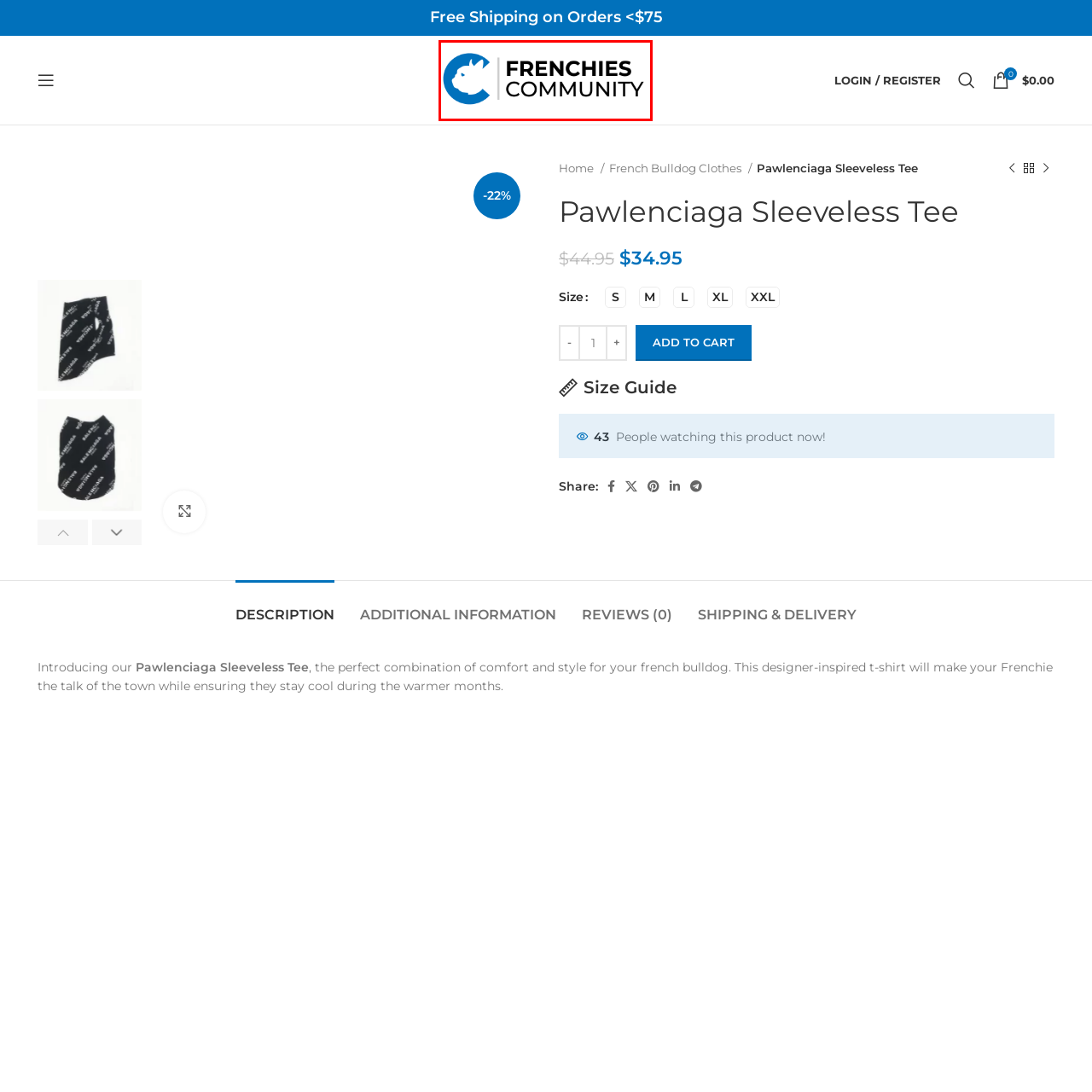Please provide a one-word or phrase response to the following question by examining the image within the red boundary:
What is the purpose of the logo's design?

To emphasize community and belonging